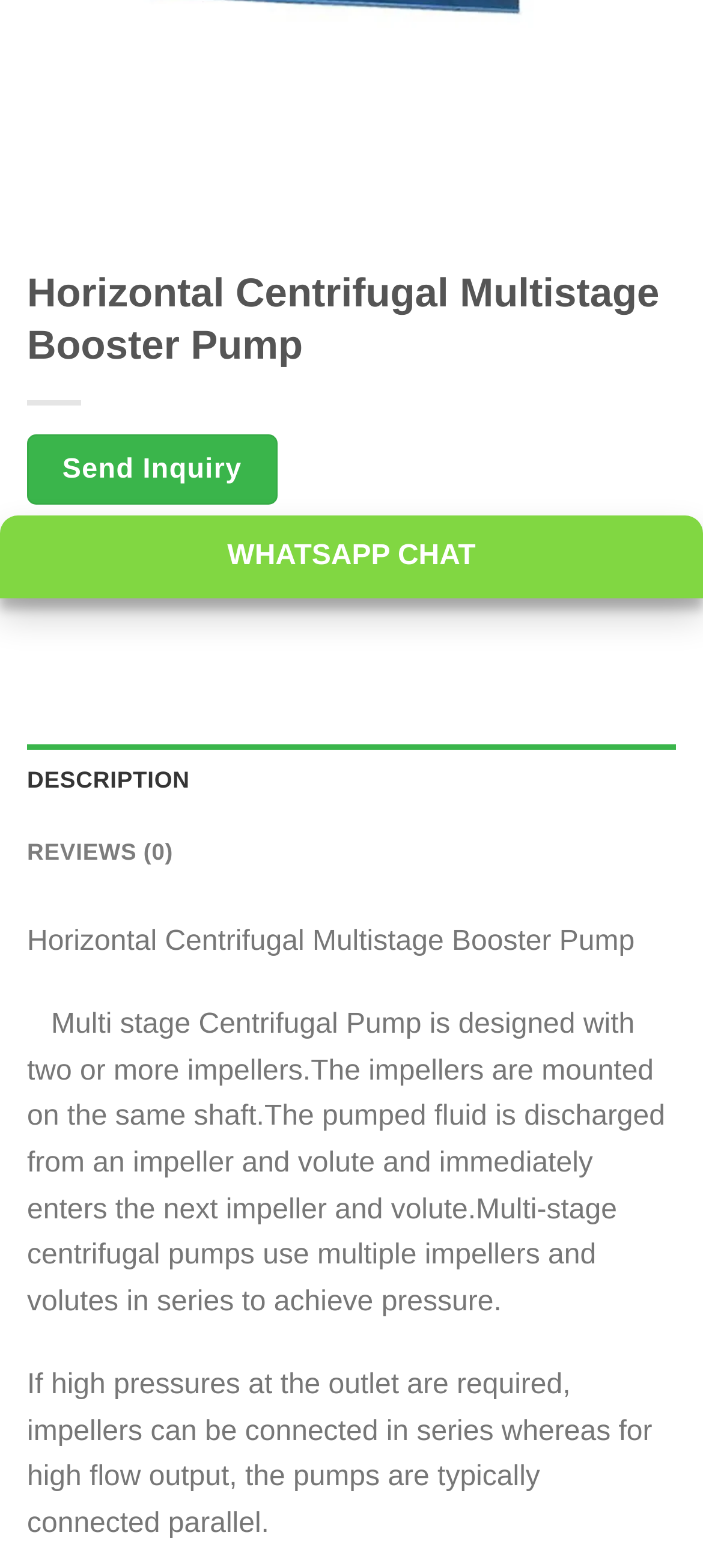For the following element description, predict the bounding box coordinates in the format (top-left x, top-left y, bottom-right x, bottom-right y). All values should be floating point numbers between 0 and 1. Description: Send Inquiry

[0.038, 0.277, 0.394, 0.322]